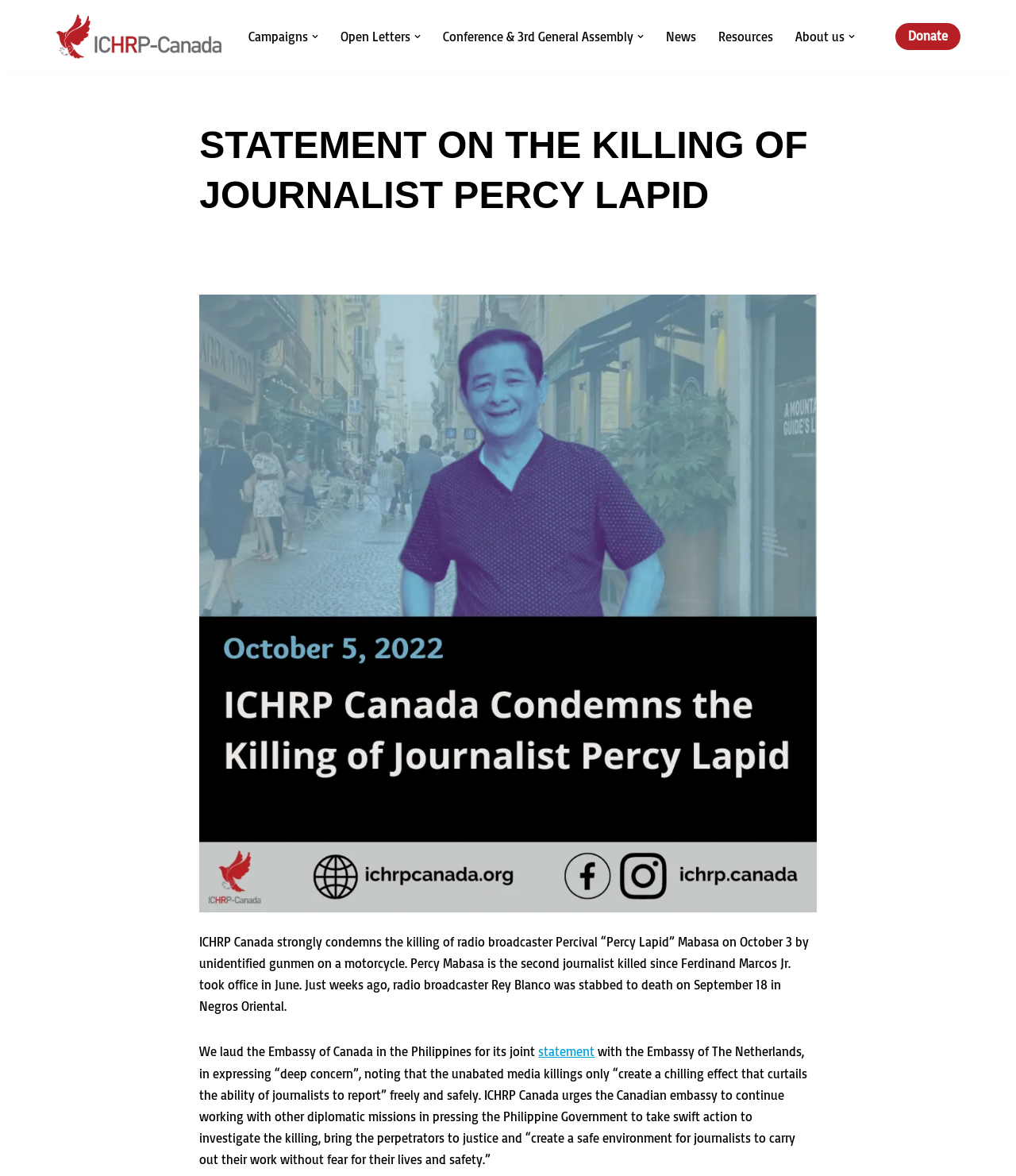What is the name of the journalist killed on October 3?
Answer the question with a single word or phrase by looking at the picture.

Percy Lapid